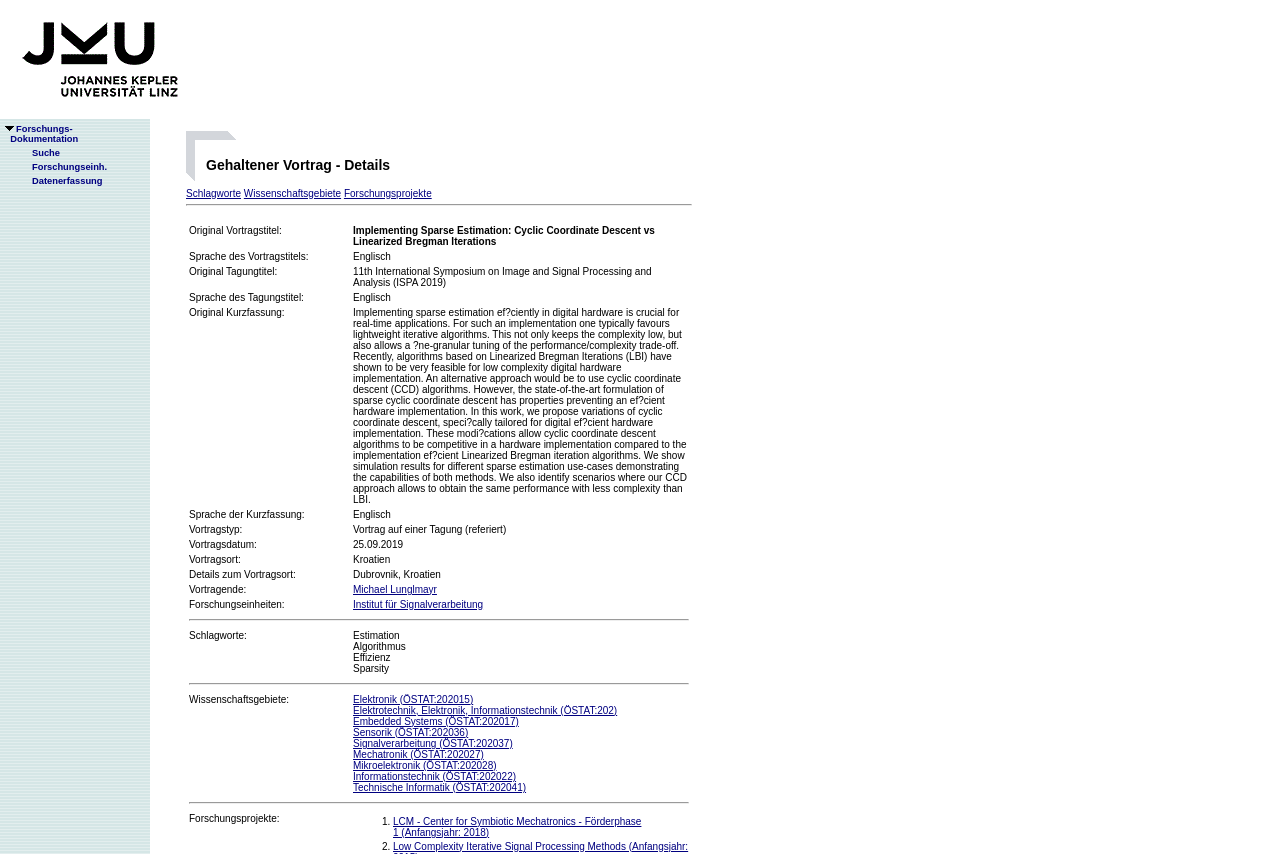Determine the bounding box for the UI element described here: "Embedded Systems (ÖSTAT:202017)".

[0.276, 0.838, 0.405, 0.851]